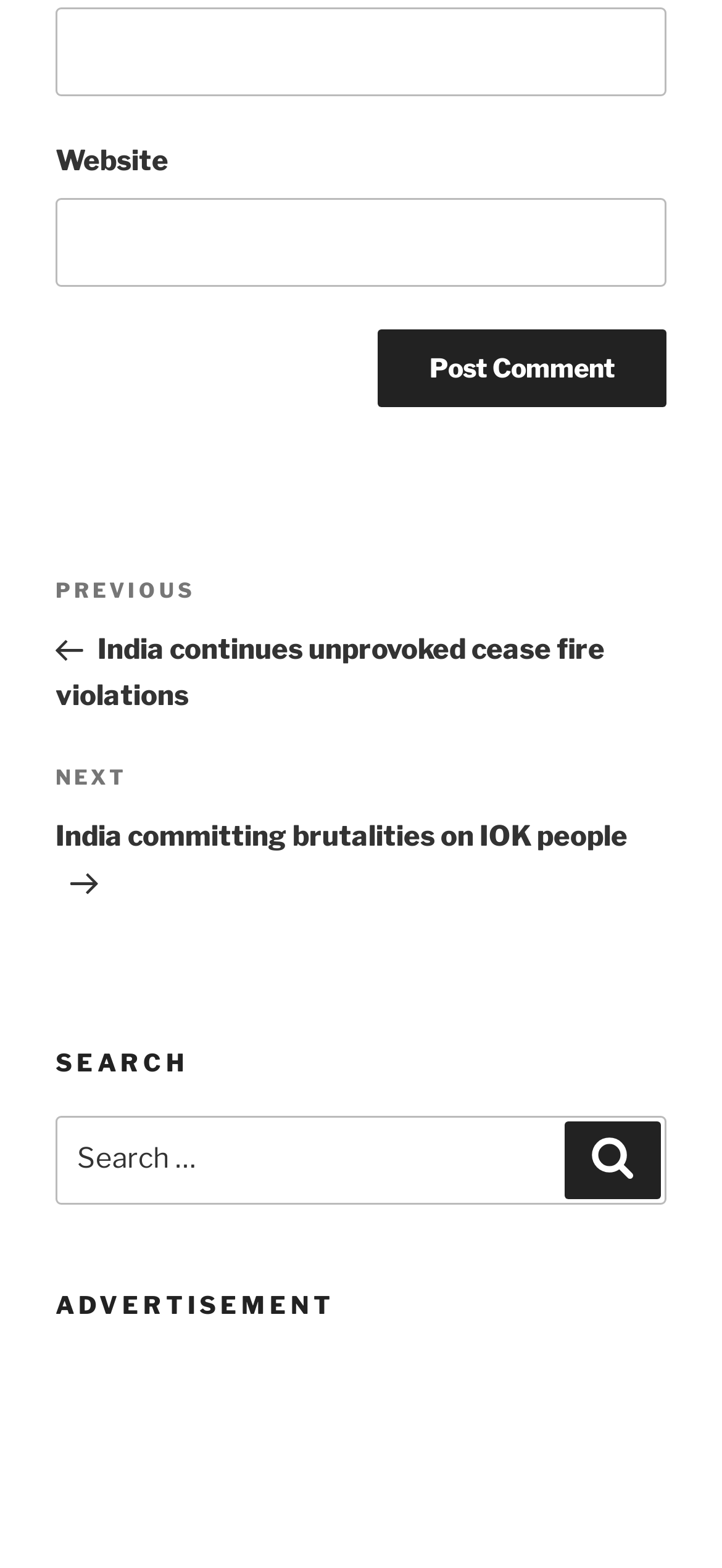How many headings are available on the webpage?
Answer the question with as much detail as possible.

The webpage contains three headings: 'Post navigation', 'SEARCH', and 'ADVERTISEMENT'. These headings are used to organize the content and provide a clear structure to the webpage.